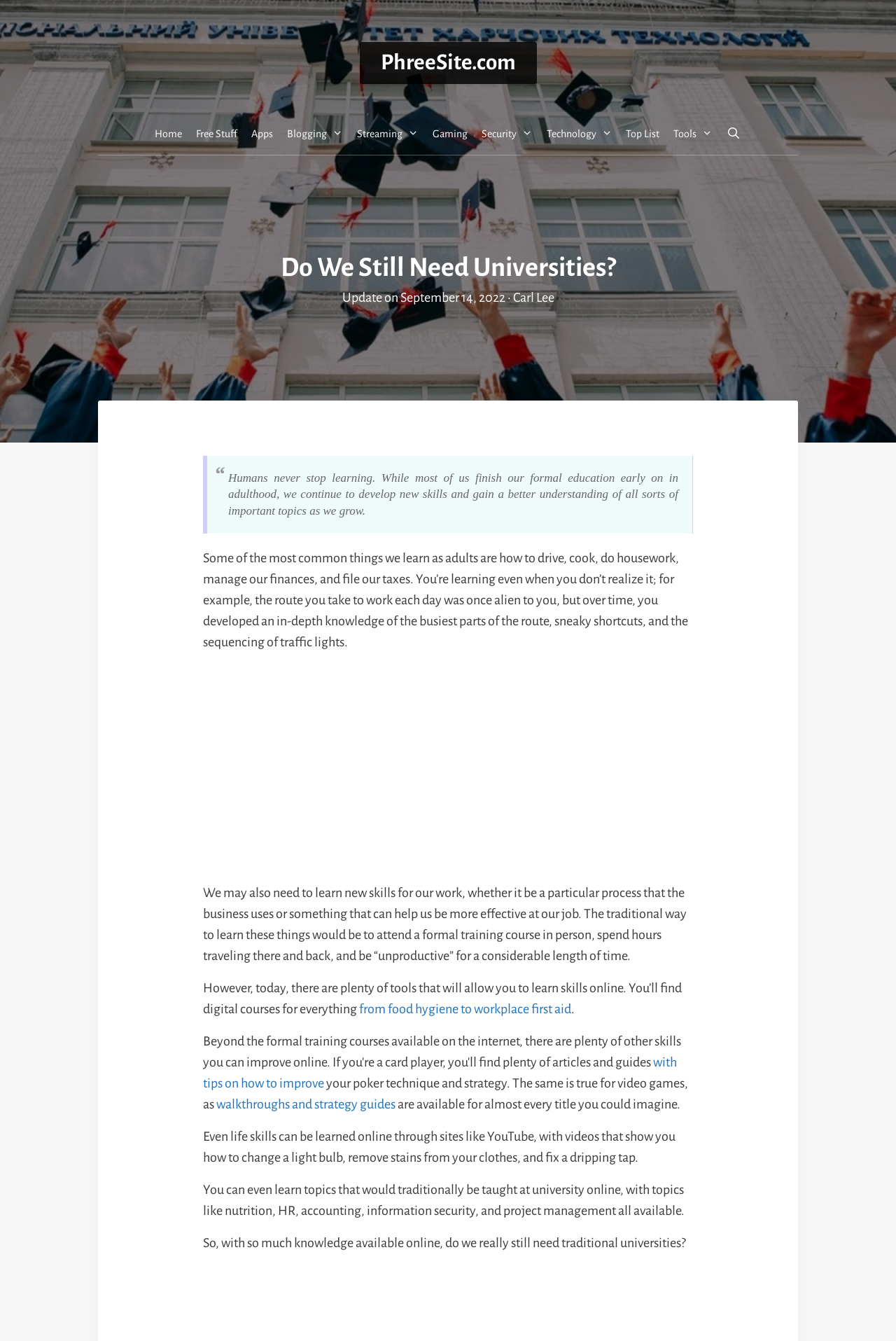Describe all significant elements and features of the webpage.

The webpage is titled "Do We Still Need Universities? - PhreeSite.com" and has a prominent heading with the same title at the top center of the page. Below the heading, there is a horizontal navigation menu with 10 links, including "Home", "Free Stuff", "Apps", and others, aligned from left to right. 

To the top left, there are four social media links, and to the top right, there is a search bar with a magnifying glass icon. 

The main content of the page is divided into several sections. The first section starts with a brief introduction to the topic, followed by a blockquote with a paragraph discussing how humans continue to learn new skills and gain a better understanding of various topics as they grow. 

Below the blockquote, there are several paragraphs of text discussing how adults learn new skills, such as driving, cooking, and managing finances, and how online tools have made it possible to learn new skills without attending formal training courses. The text also mentions that digital courses are available for a wide range of topics, from food hygiene to video games, and that even life skills can be learned online through sites like YouTube.

The page also features an advertisement iframe in the middle of the content section. 

At the bottom of the content section, the text raises the question of whether traditional universities are still needed with so much knowledge available online.